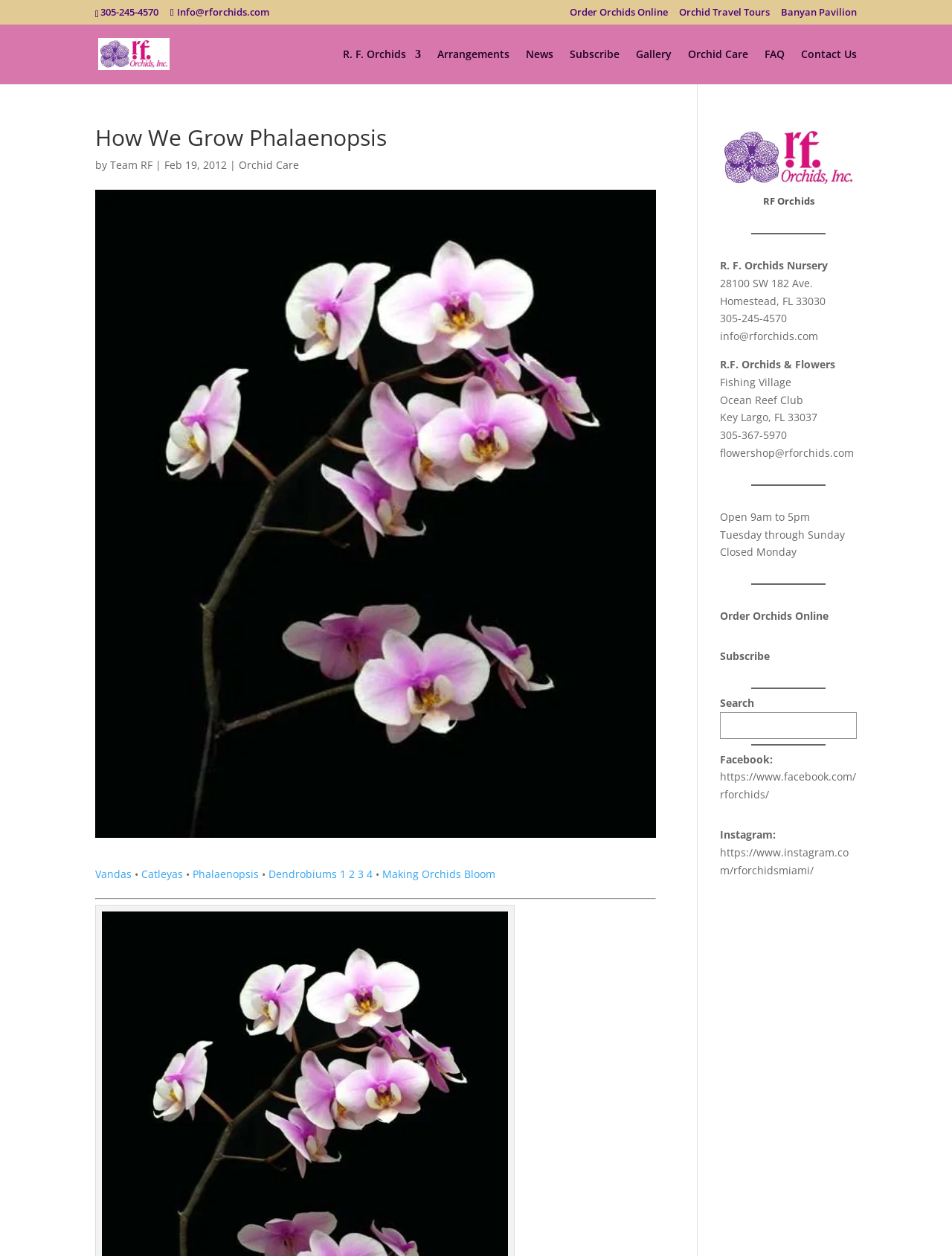Find the bounding box coordinates for the element that must be clicked to complete the instruction: "Call the phone number". The coordinates should be four float numbers between 0 and 1, indicated as [left, top, right, bottom].

[0.105, 0.004, 0.166, 0.015]